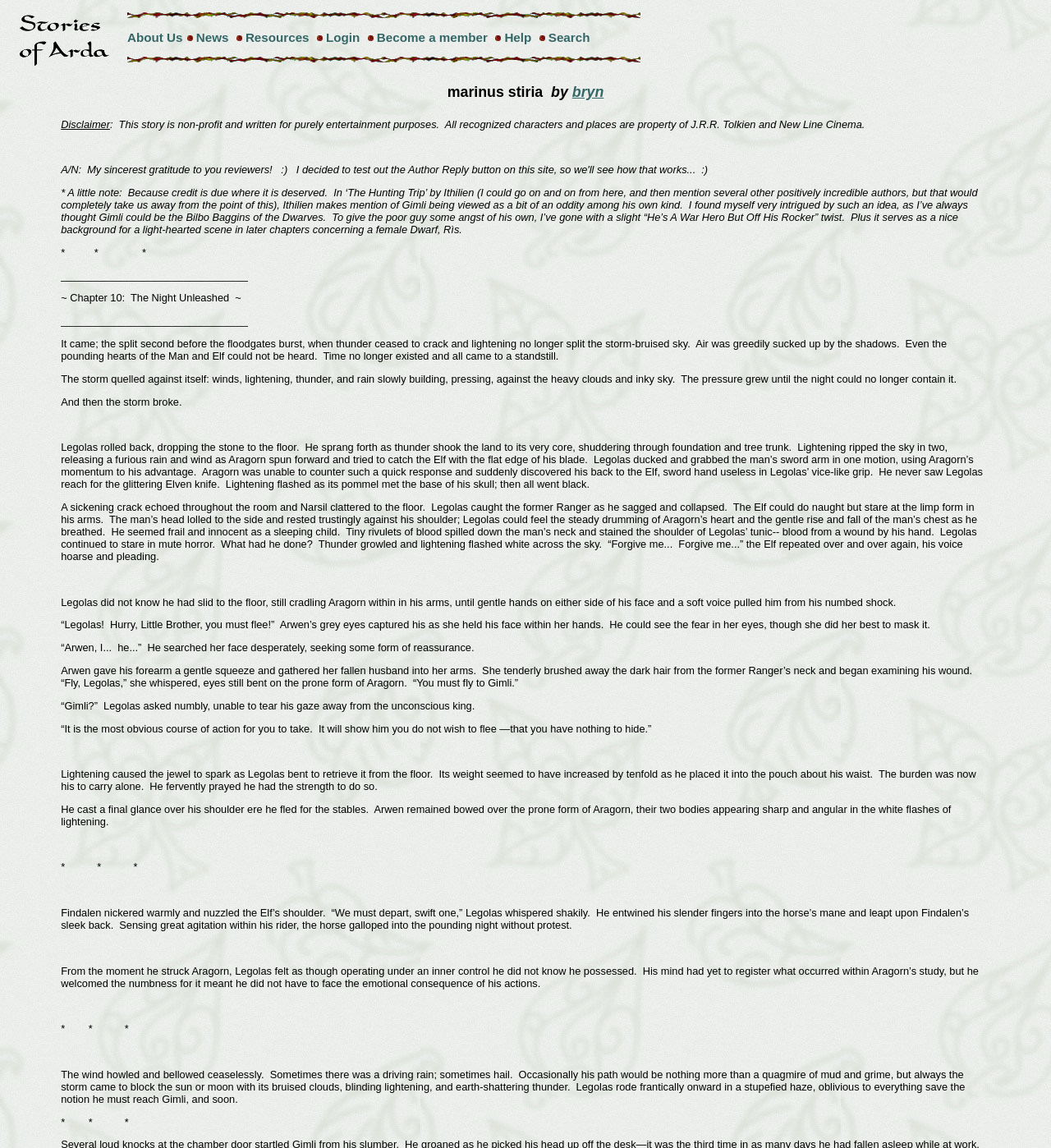Can you find the bounding box coordinates for the element that needs to be clicked to execute this instruction: "view stories by bryn"? The coordinates should be given as four float numbers between 0 and 1, i.e., [left, top, right, bottom].

[0.544, 0.073, 0.574, 0.087]